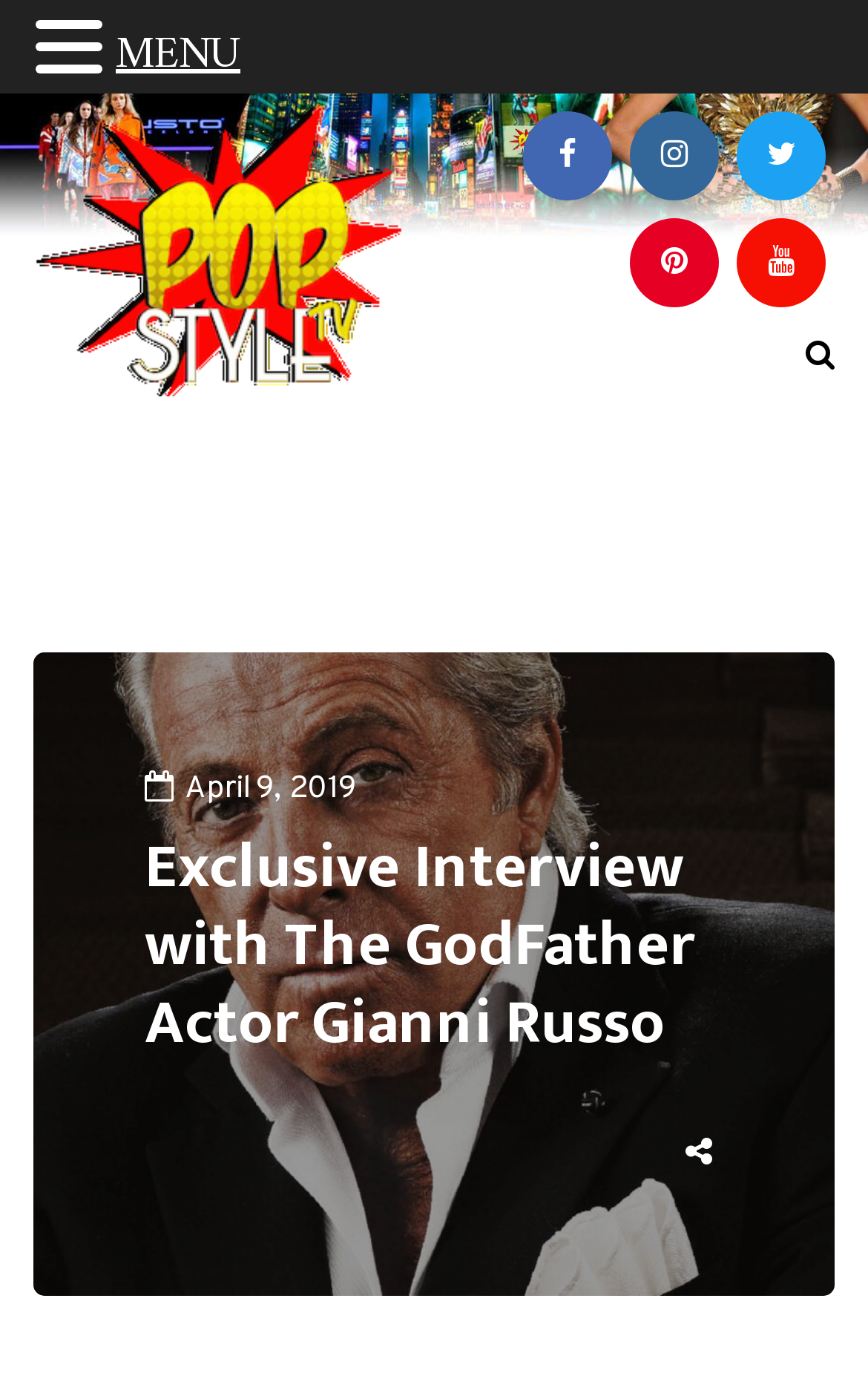From the image, can you give a detailed response to the question below:
What is the date of the interview?

I found the date of the interview by looking at the time element on the webpage, which contains the static text 'April 9, 2019'.